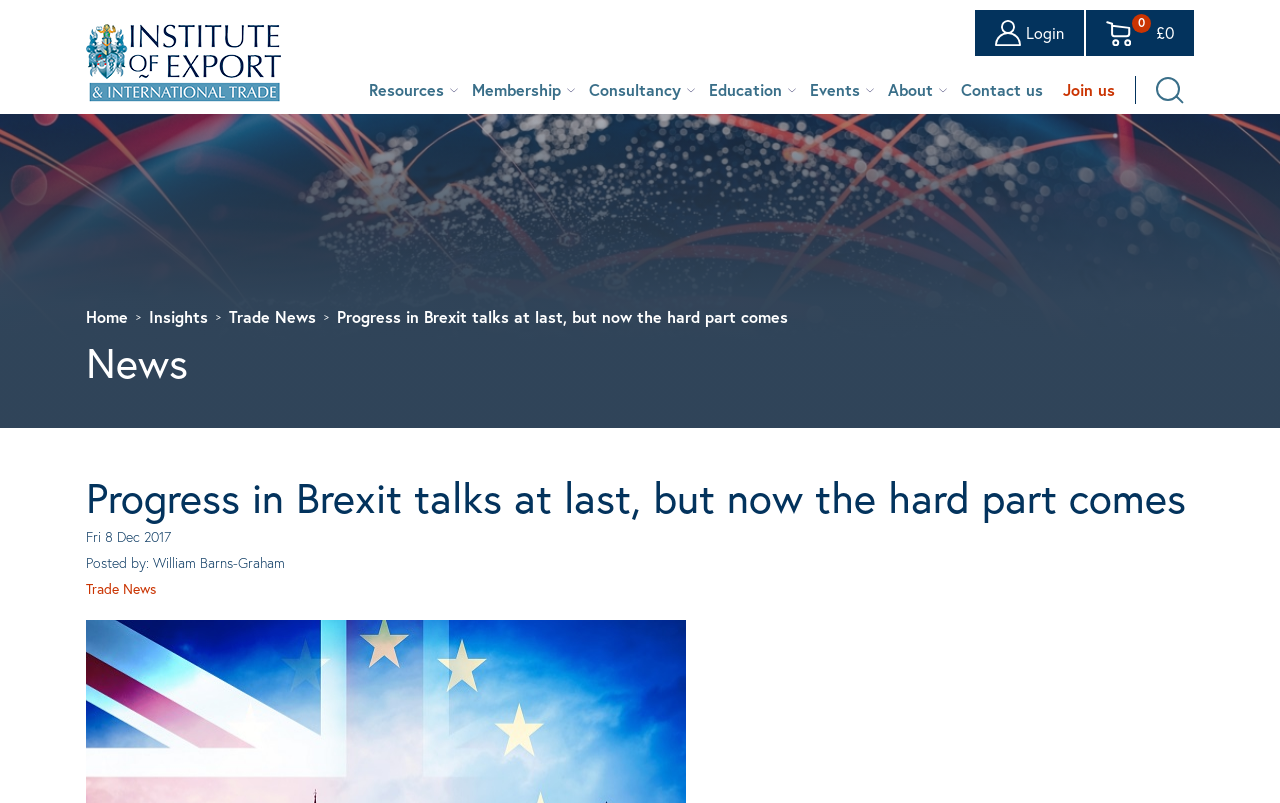Pinpoint the bounding box coordinates of the element that must be clicked to accomplish the following instruction: "Click the IOE Logo". The coordinates should be in the format of four float numbers between 0 and 1, i.e., [left, top, right, bottom].

[0.067, 0.063, 0.22, 0.089]